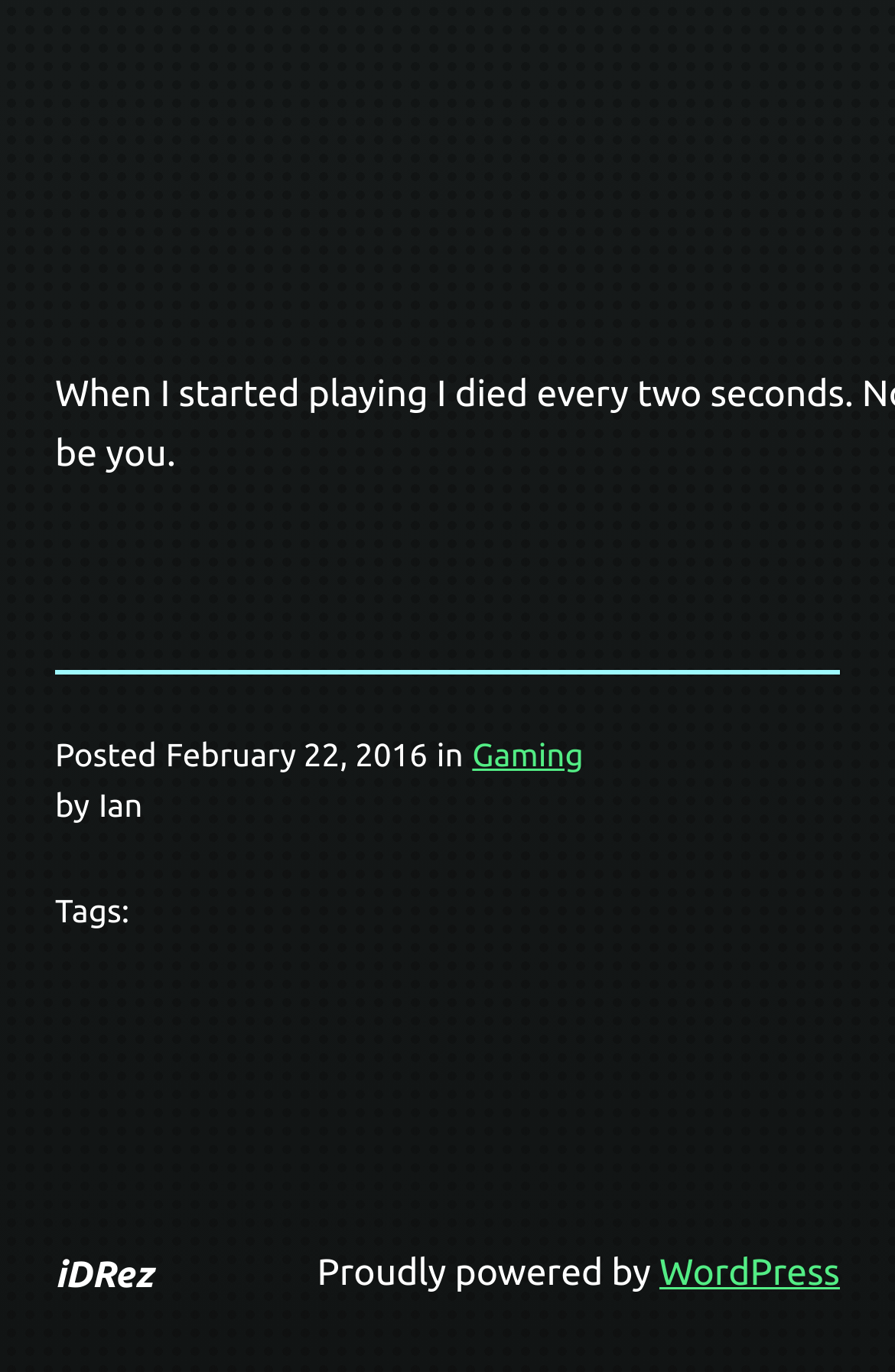Given the webpage screenshot and the description, determine the bounding box coordinates (top-left x, top-left y, bottom-right x, bottom-right y) that define the location of the UI element matching this description: Gaming

[0.528, 0.536, 0.652, 0.563]